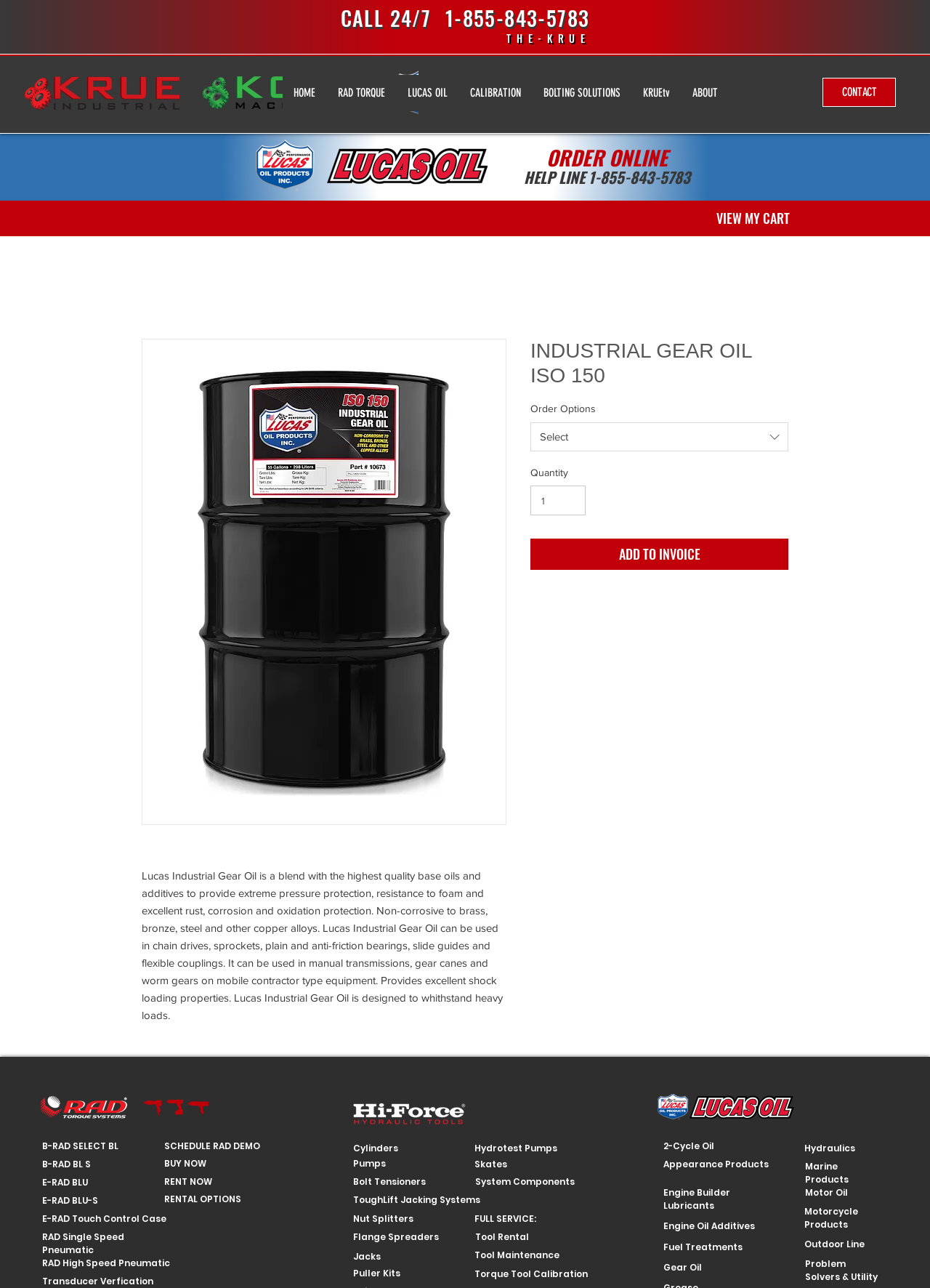Identify the coordinates of the bounding box for the element that must be clicked to accomplish the instruction: "View the KRUEtv link".

[0.679, 0.058, 0.732, 0.087]